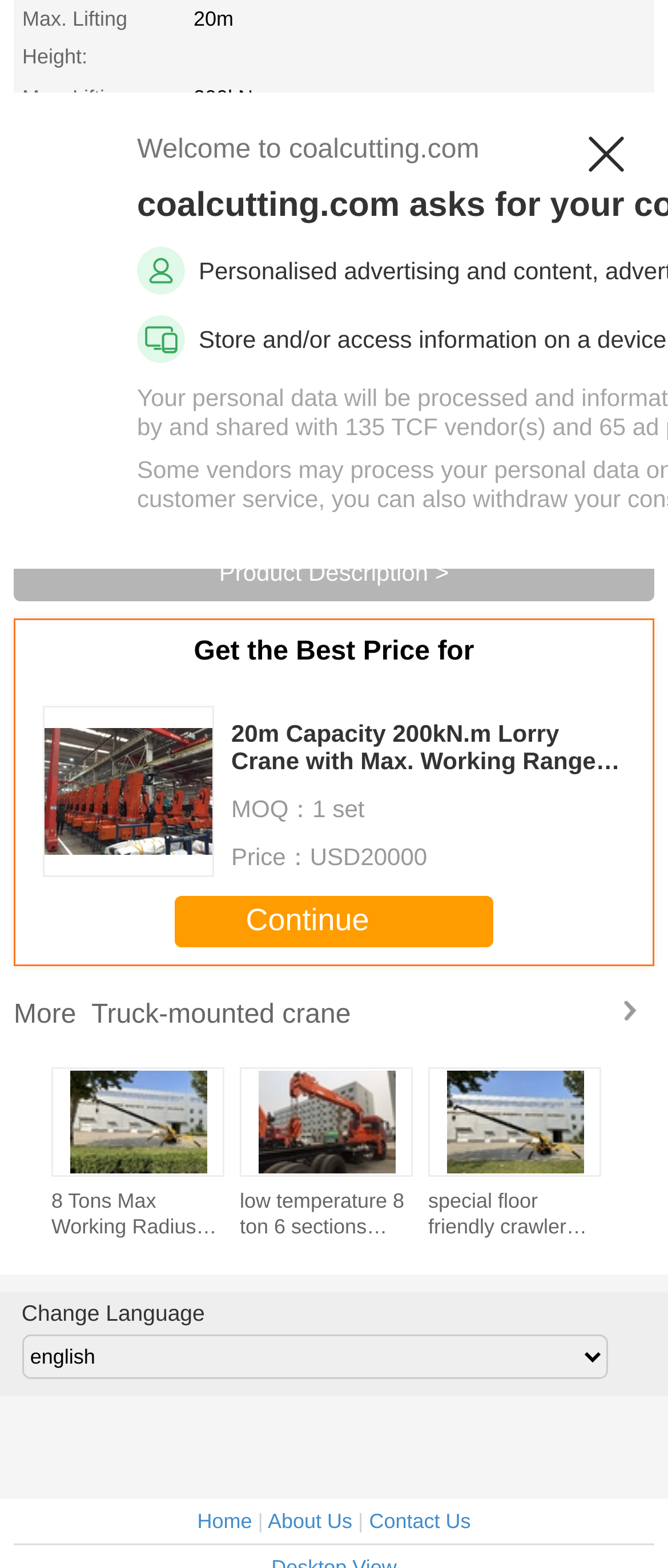What is the minimum order quantity (MOQ) for the crane?
Using the information from the image, provide a comprehensive answer to the question.

The webpage displays a table with product information, including the MOQ, which is listed as '1 set'.